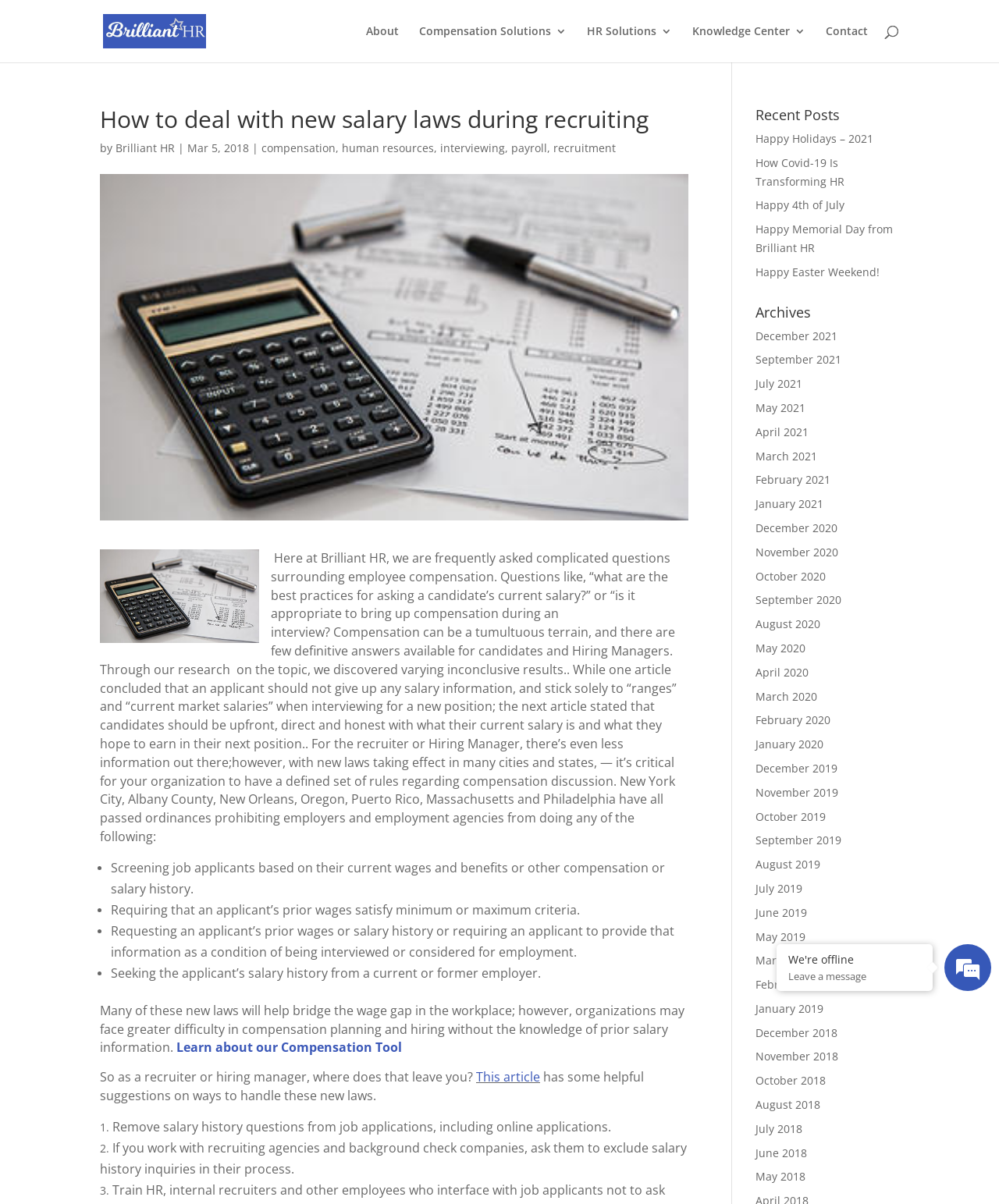Determine the bounding box coordinates for the clickable element to execute this instruction: "Read the article about 'How to deal with new salary laws during recruiting'". Provide the coordinates as four float numbers between 0 and 1, i.e., [left, top, right, bottom].

[0.1, 0.089, 0.689, 0.115]